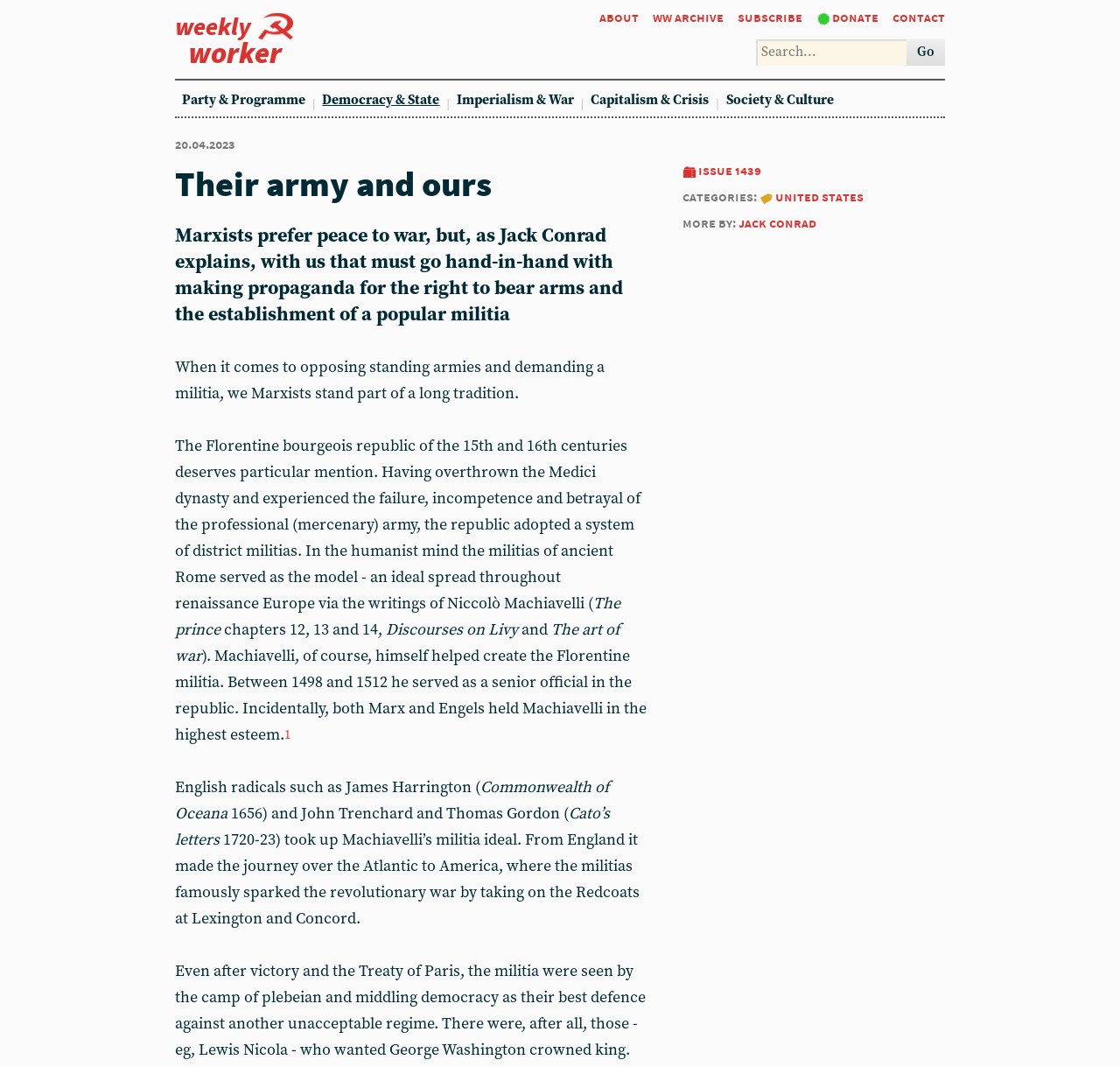Answer briefly with one word or phrase:
Who is the author of the article?

Jack Conrad